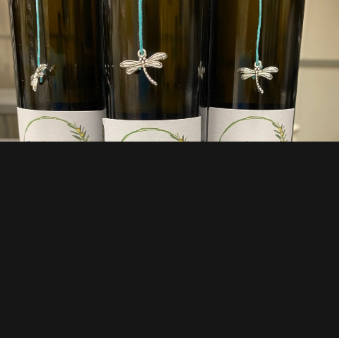Answer in one word or a short phrase: 
What is hinted at by the botanical design on the labels?

Contents within